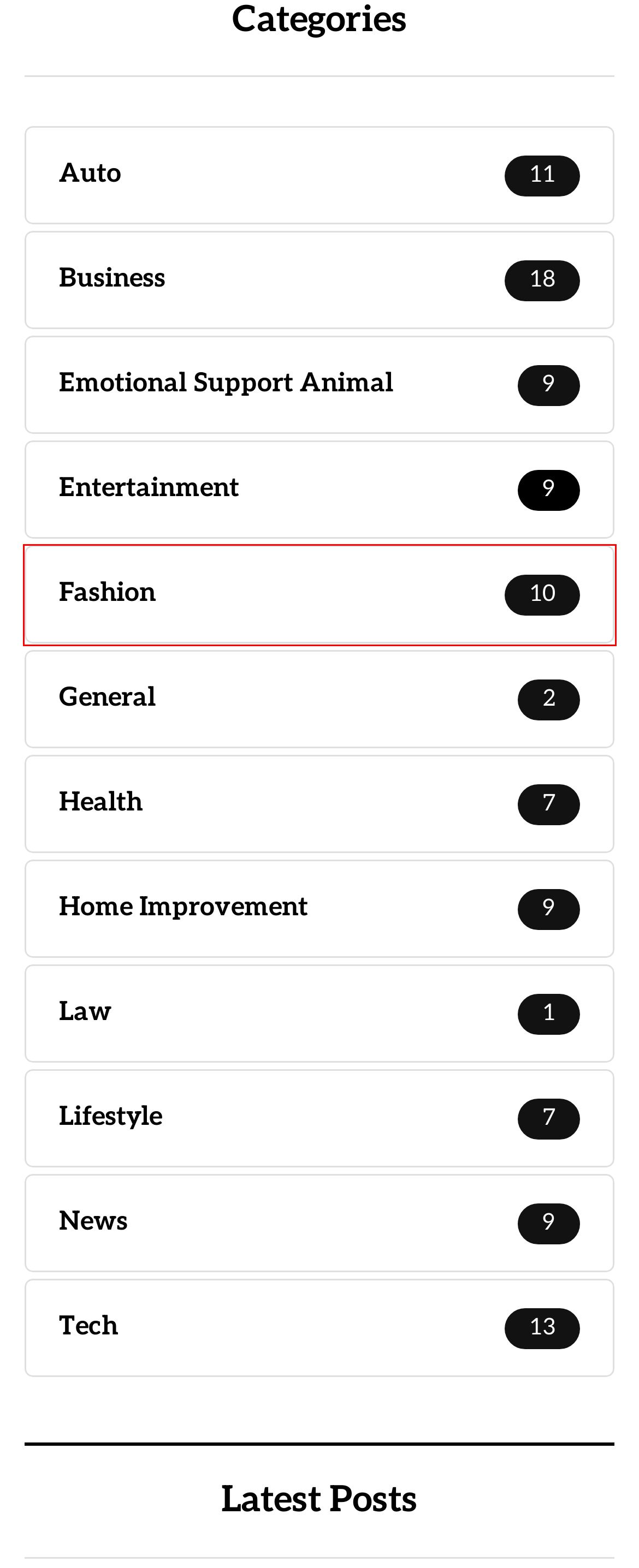Look at the screenshot of a webpage where a red rectangle bounding box is present. Choose the webpage description that best describes the new webpage after clicking the element inside the red bounding box. Here are the candidates:
A. Entertainment Archives - Snake Skin Eagle
B. Fashion Archives - Snake Skin Eagle
C. Law Archives - Snake Skin Eagle
D. Emotional Support Animal Archives - Snake Skin Eagle
E. General Archives - Snake Skin Eagle
F. Auto Archives - Snake Skin Eagle
G. Business Archives - Snake Skin Eagle
H. Health Archives - Snake Skin Eagle

B